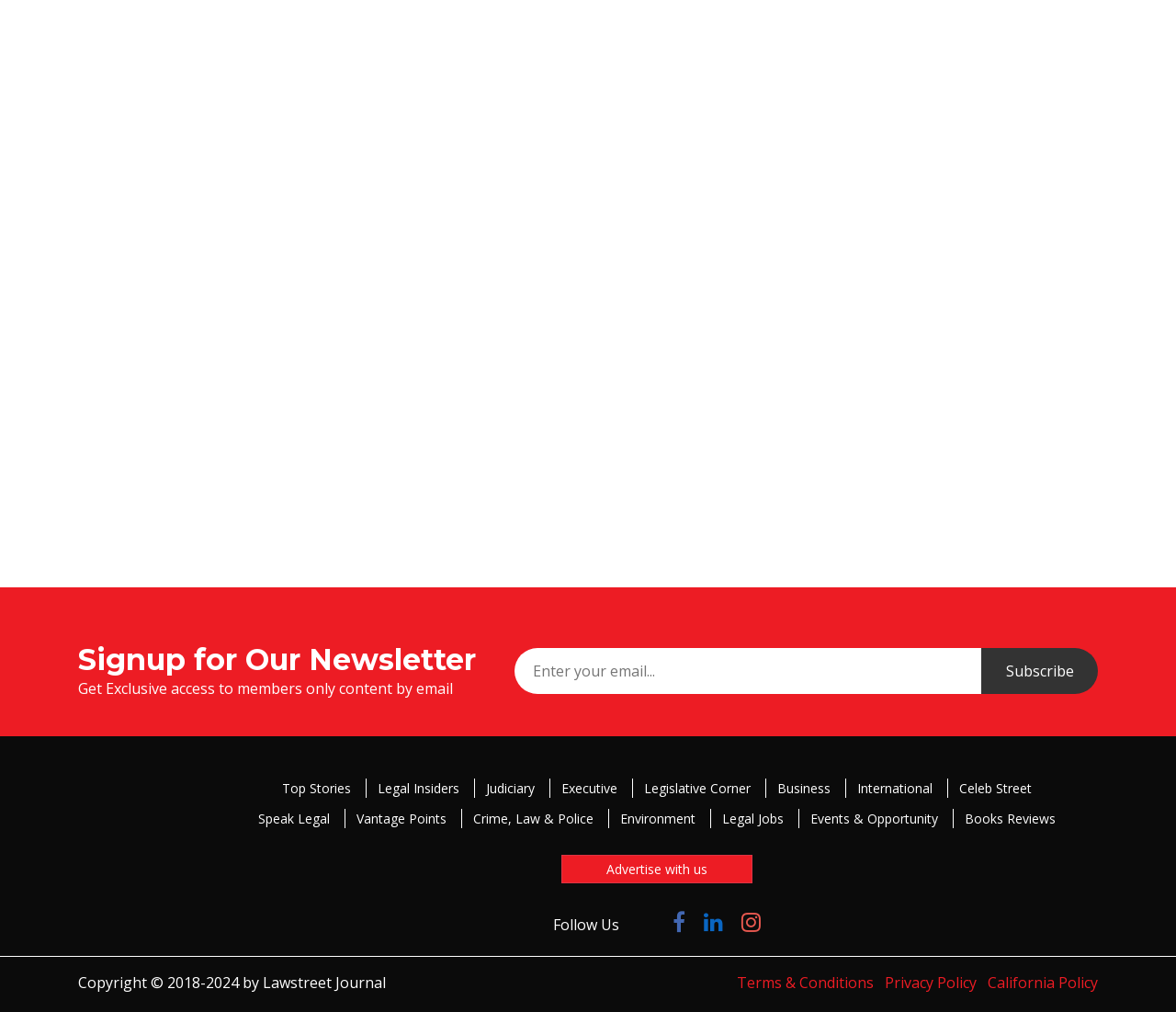What is the copyright period of the website?
Use the information from the screenshot to give a comprehensive response to the question.

The copyright information is provided at the bottom of the page, stating 'Copyright © 2018-2024 by Lawstreet Journal', indicating that the website's content is copyrighted from 2018 to 2024.